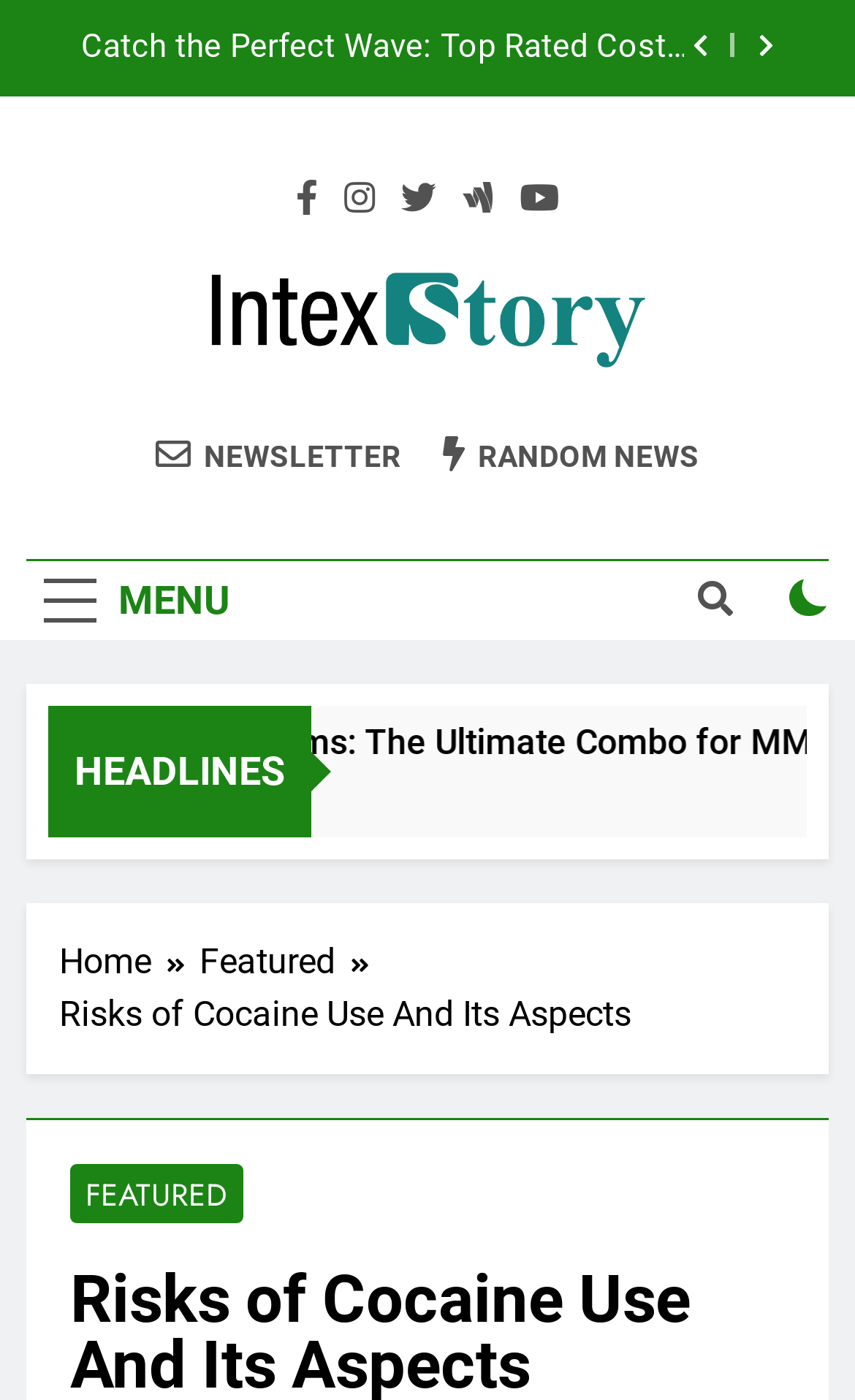Your task is to find and give the main heading text of the webpage.

Risks of Cocaine Use And Its Aspects